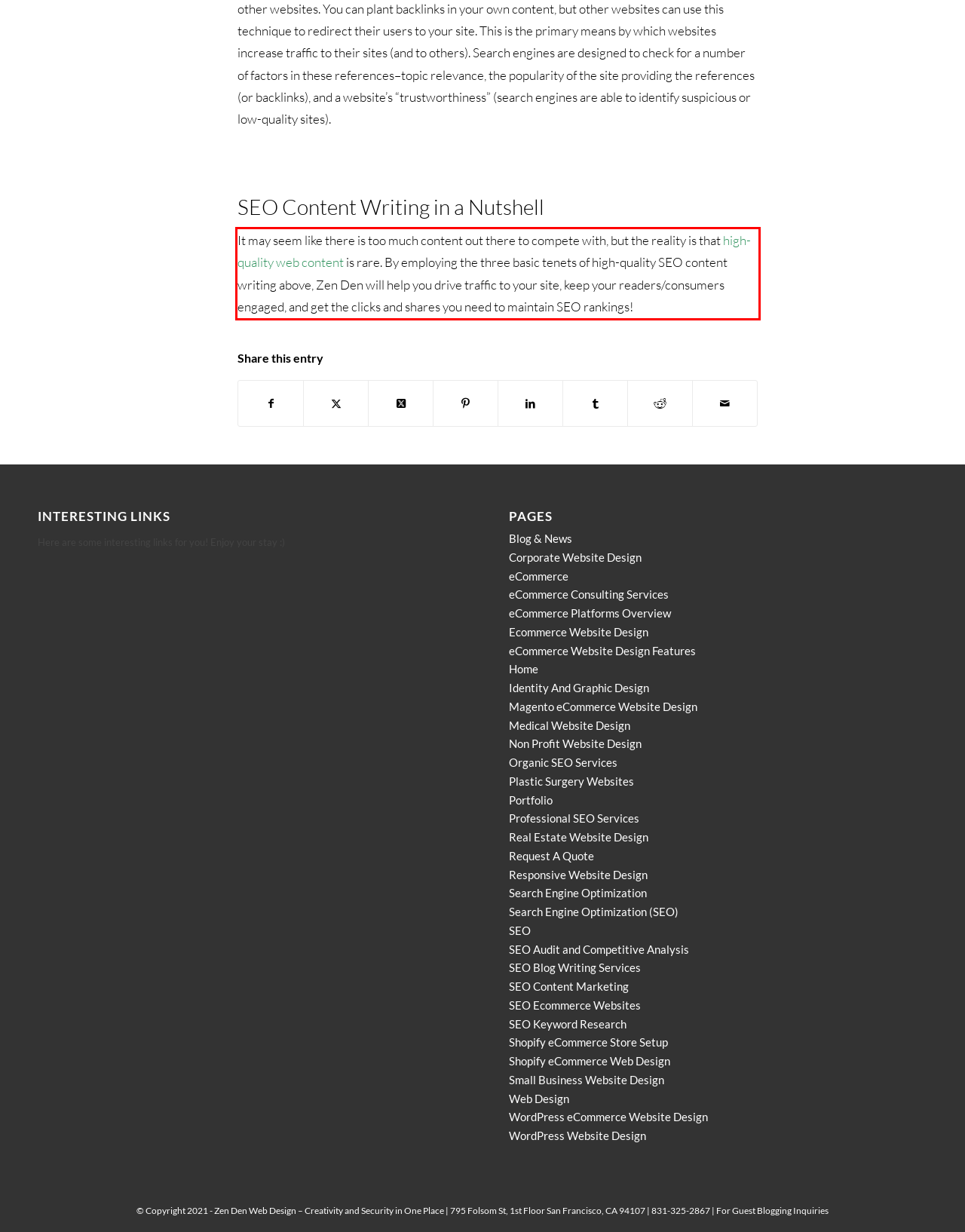Please analyze the screenshot of a webpage and extract the text content within the red bounding box using OCR.

It may seem like there is too much content out there to compete with, but the reality is that high-quality web content is rare. By employing the three basic tenets of high-quality SEO content writing above, Zen Den will help you drive traffic to your site, keep your readers/consumers engaged, and get the clicks and shares you need to maintain SEO rankings!